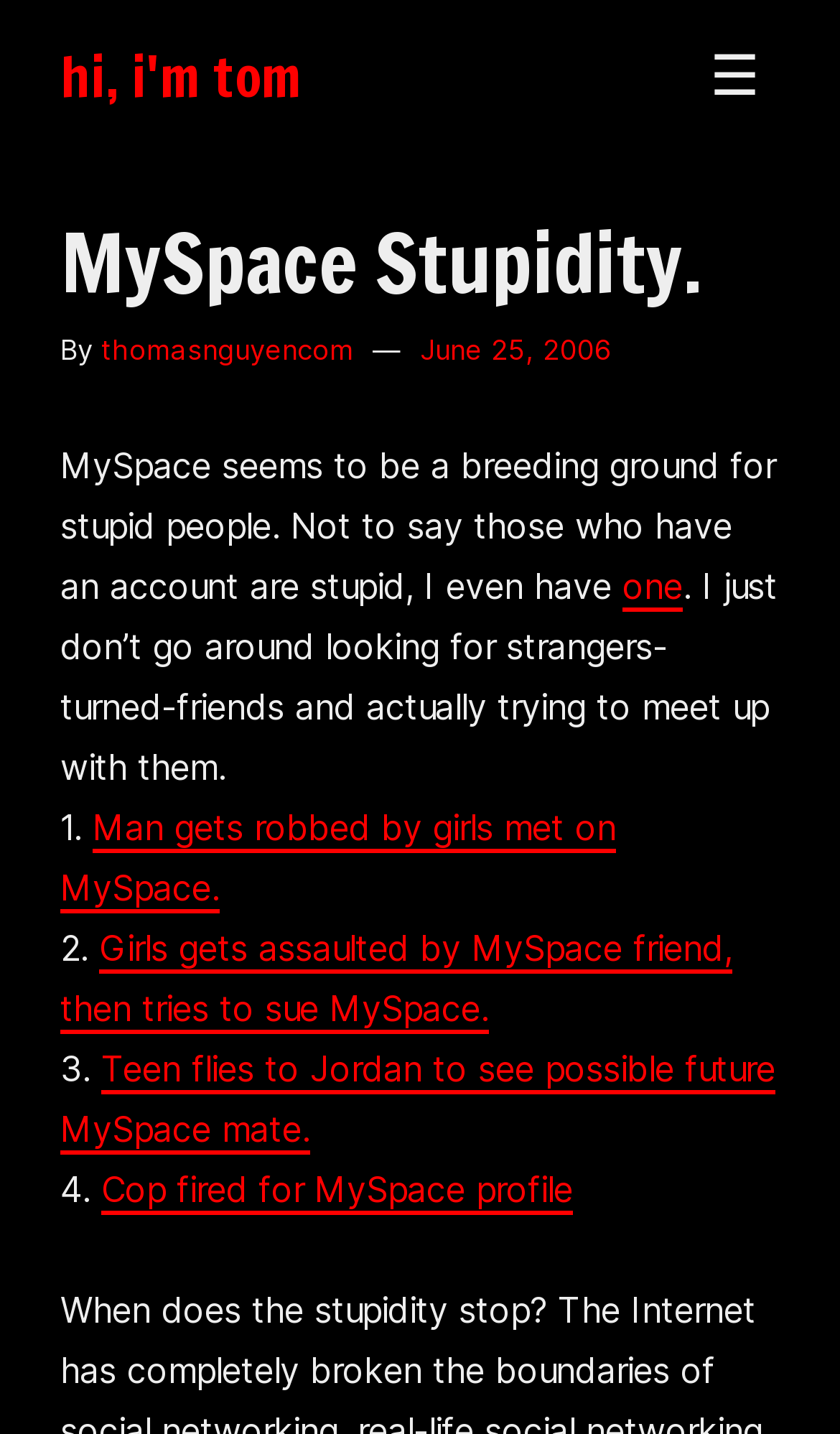How many links are in the main content?
We need a detailed and meticulous answer to the question.

I counted the links in the main content area, excluding the link 'hi, i'm tom' at the top, and found 6 links: 'thomasnguyencom', 'June 25, 2006', 'one', 'Man gets robbed by girls met on MySpace.', 'Girls gets assaulted by MySpace friend, then tries to sue MySpace.', and 'Teen flies to Jordan to see possible future MySpace mate.'.